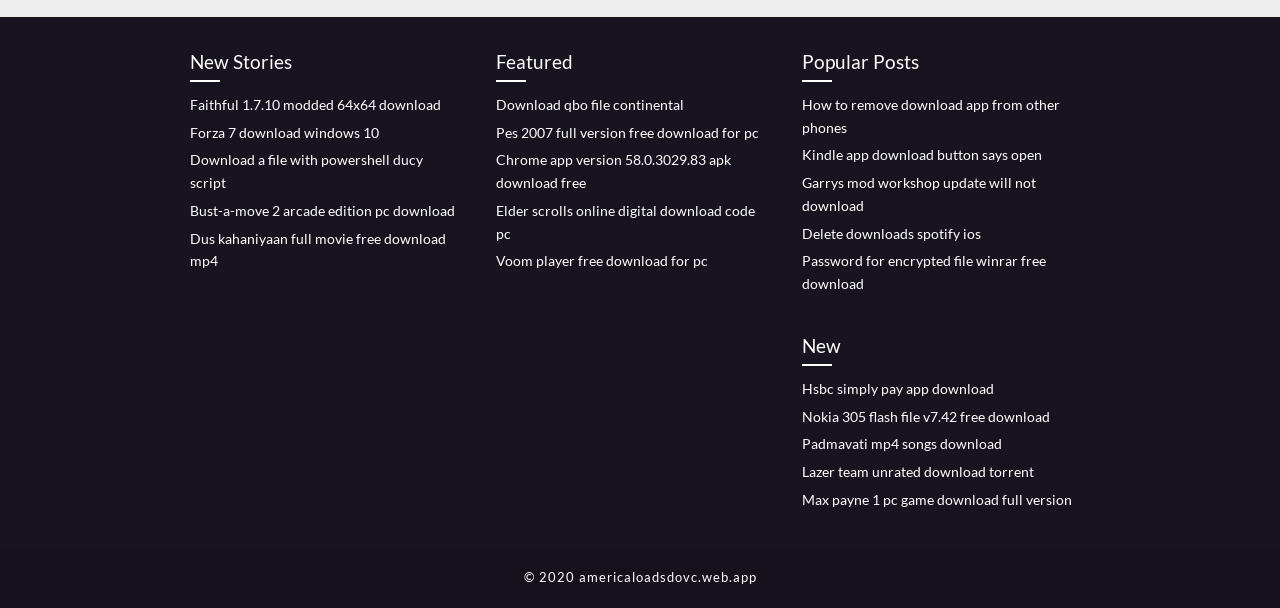How many headings are on the webpage?
Based on the image, give a concise answer in the form of a single word or short phrase.

4